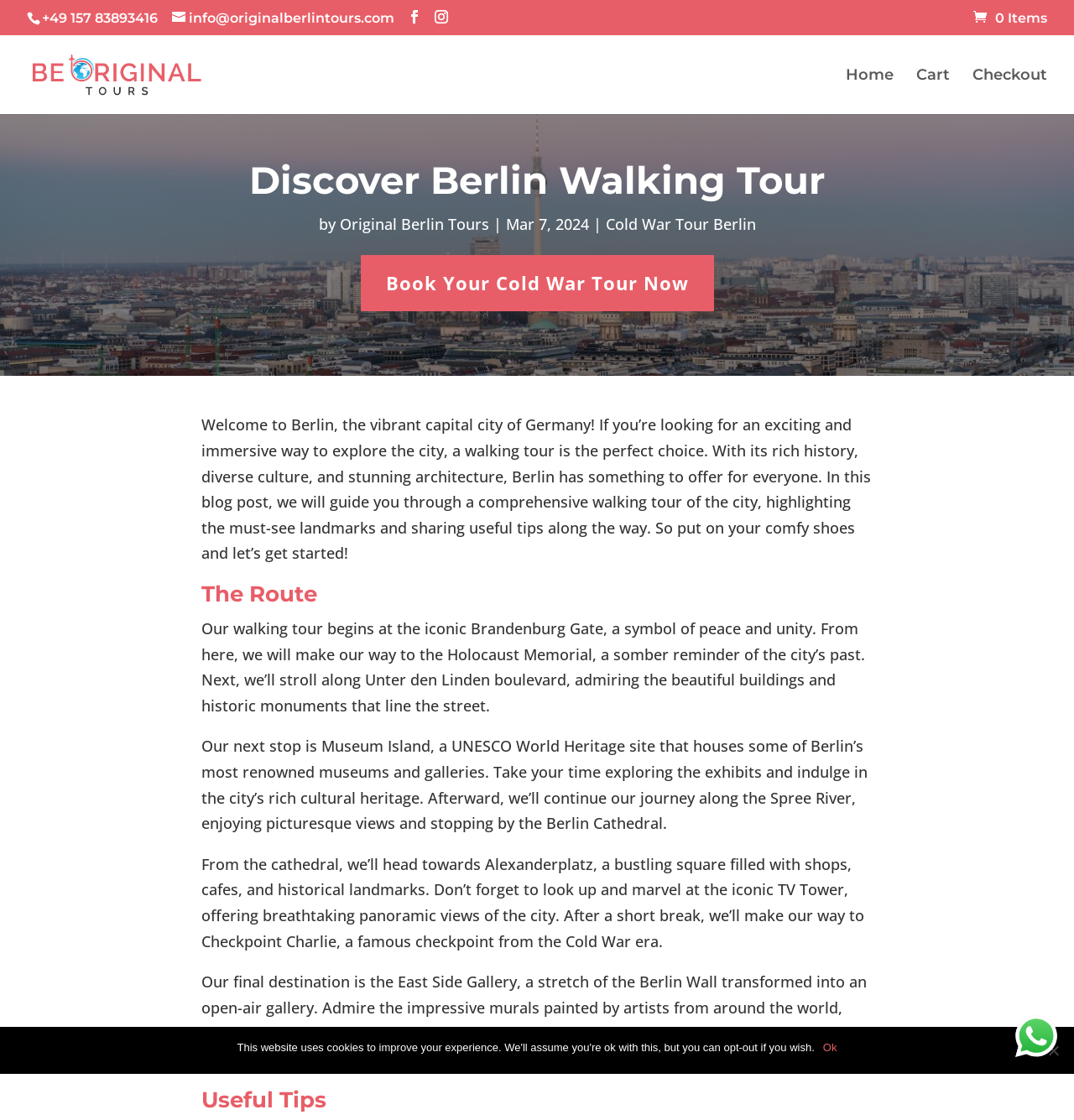Please find and report the bounding box coordinates of the element to click in order to perform the following action: "View the Cold War Berlin Wall Tour". The coordinates should be expressed as four float numbers between 0 and 1, in the format [left, top, right, bottom].

[0.029, 0.057, 0.206, 0.074]